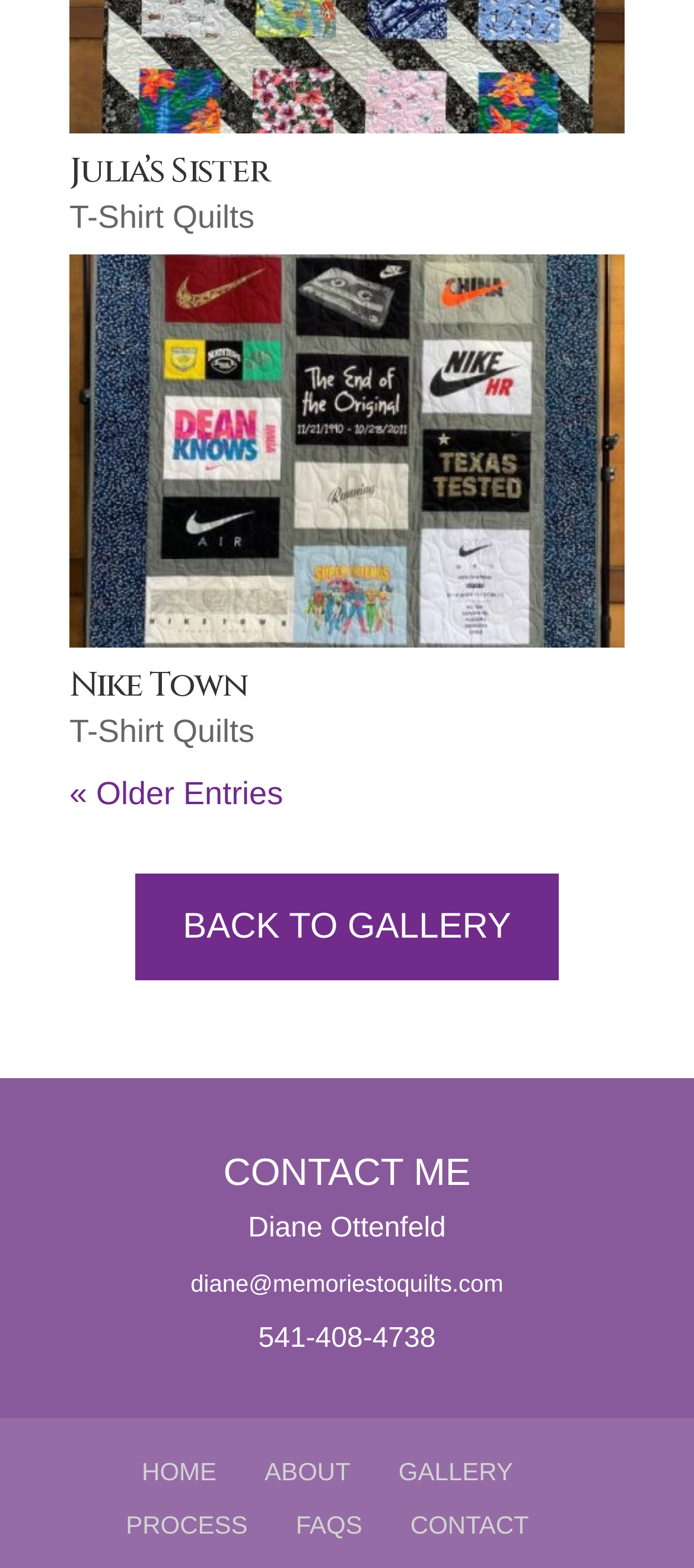Based on the element description: "parent_node: Nike Town title="Nike Town"", identify the UI element and provide its bounding box coordinates. Use four float numbers between 0 and 1, [left, top, right, bottom].

[0.1, 0.052, 0.9, 0.304]